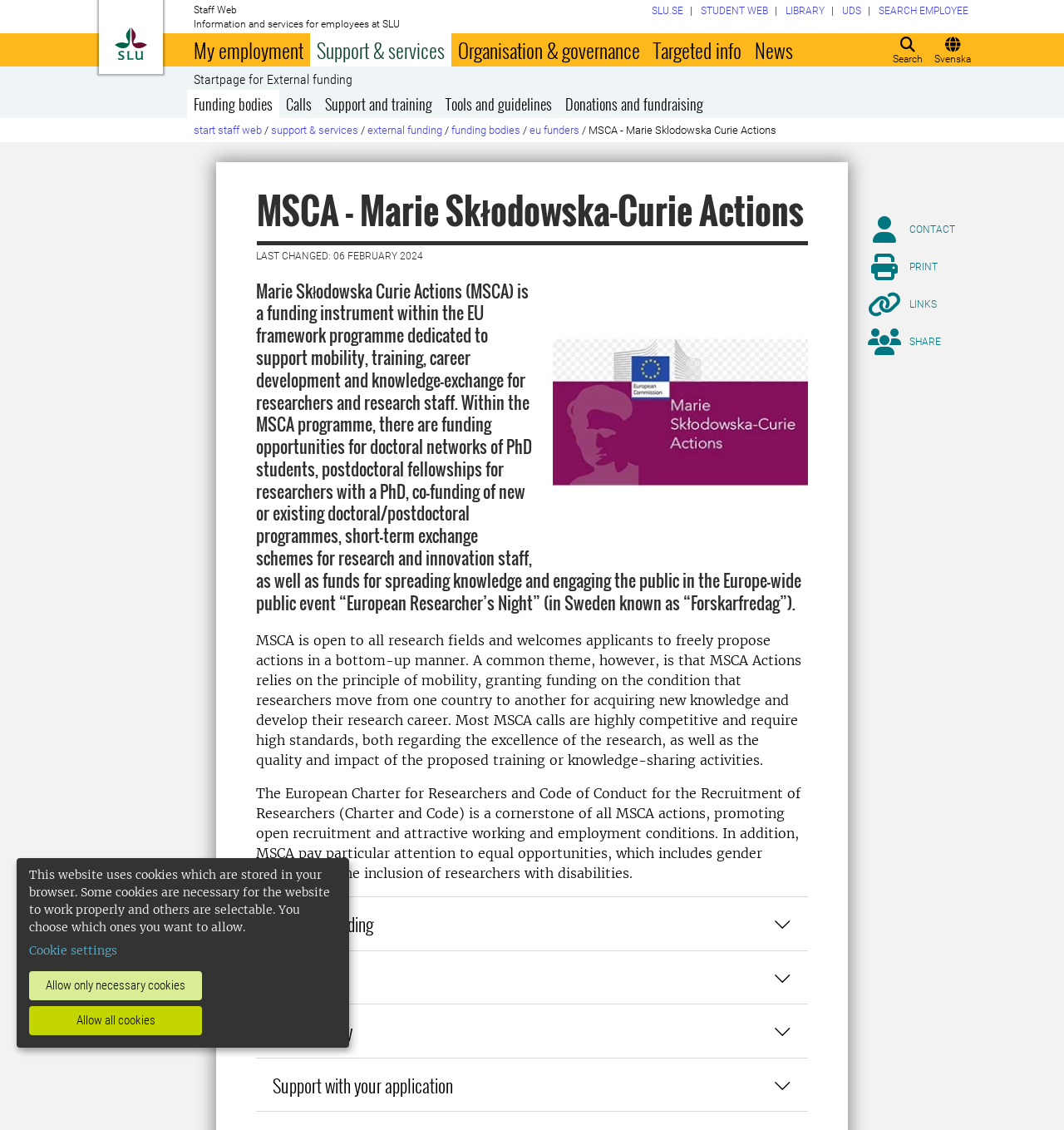Locate the bounding box coordinates of the element I should click to achieve the following instruction: "Contact for support".

[0.816, 0.191, 0.936, 0.213]